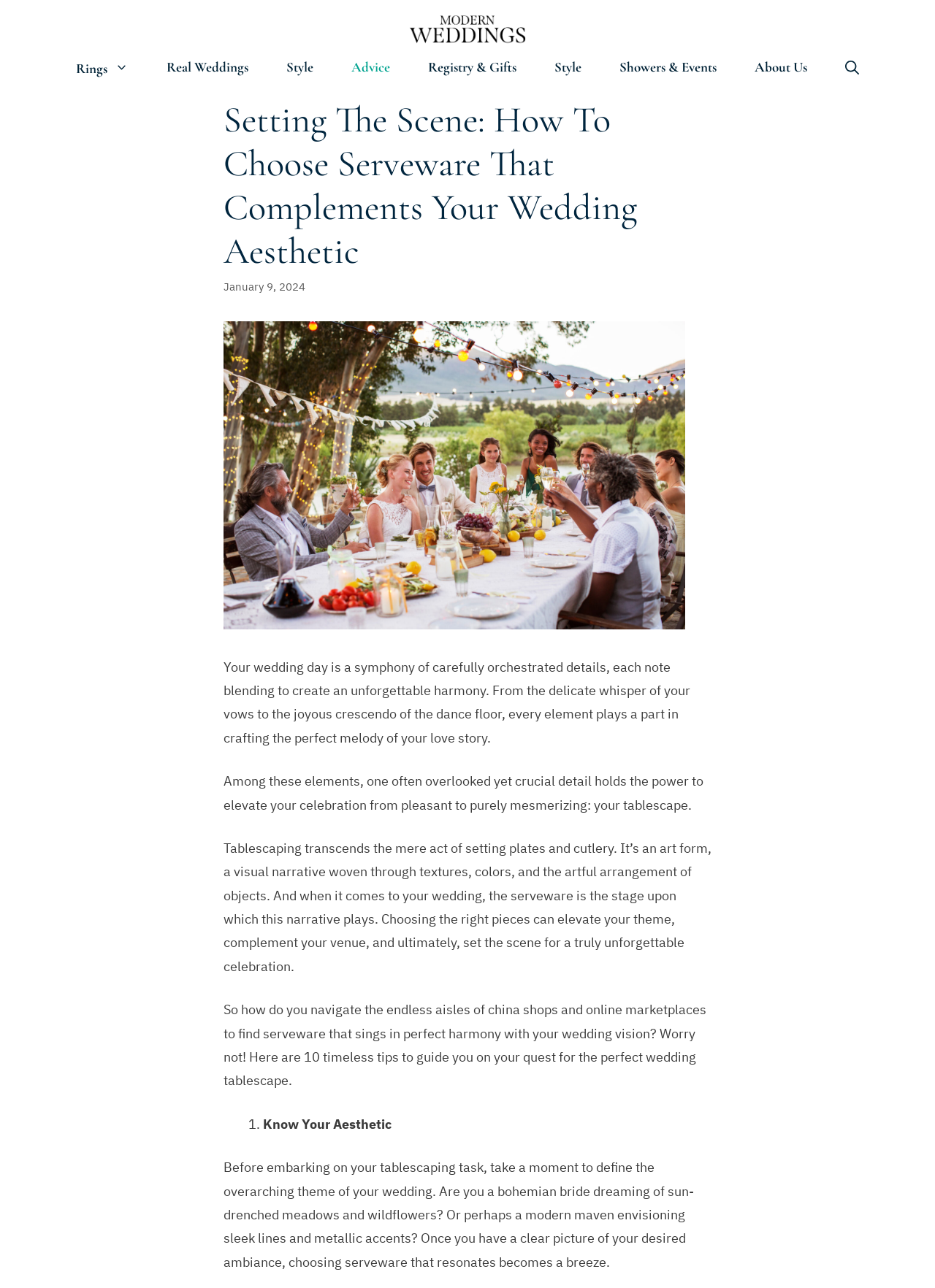Find the primary header on the webpage and provide its text.

Setting The Scene: How To Choose Serveware That Complements Your Wedding Aesthetic